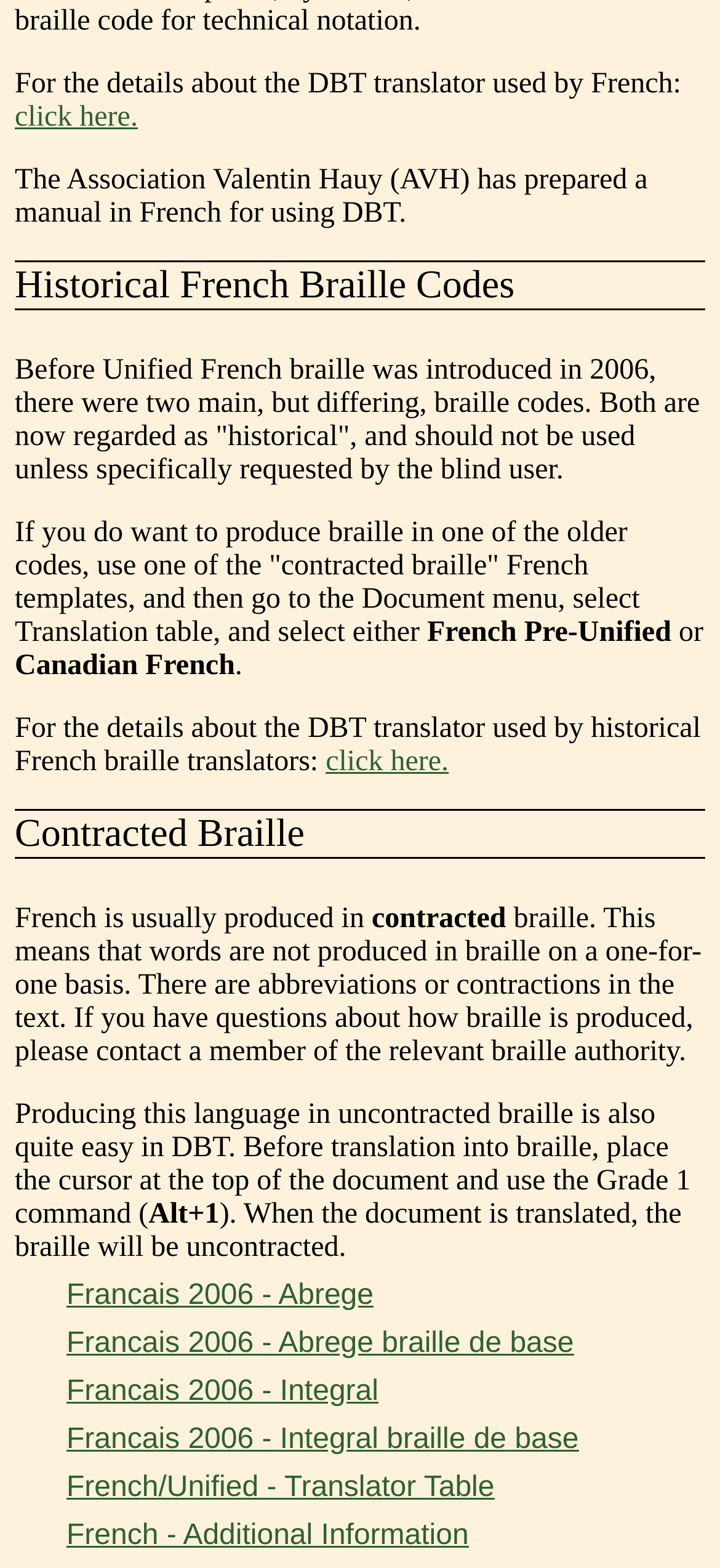What is the difference between contracted and uncontracted braille?
Provide a detailed answer to the question using information from the image.

The webpage explains that French is usually produced in contracted braille, which means that words are not produced in braille on a one-for-one basis, but rather with abbreviations or contractions. In contrast, uncontracted braille produces words in braille without these abbreviations or contractions.